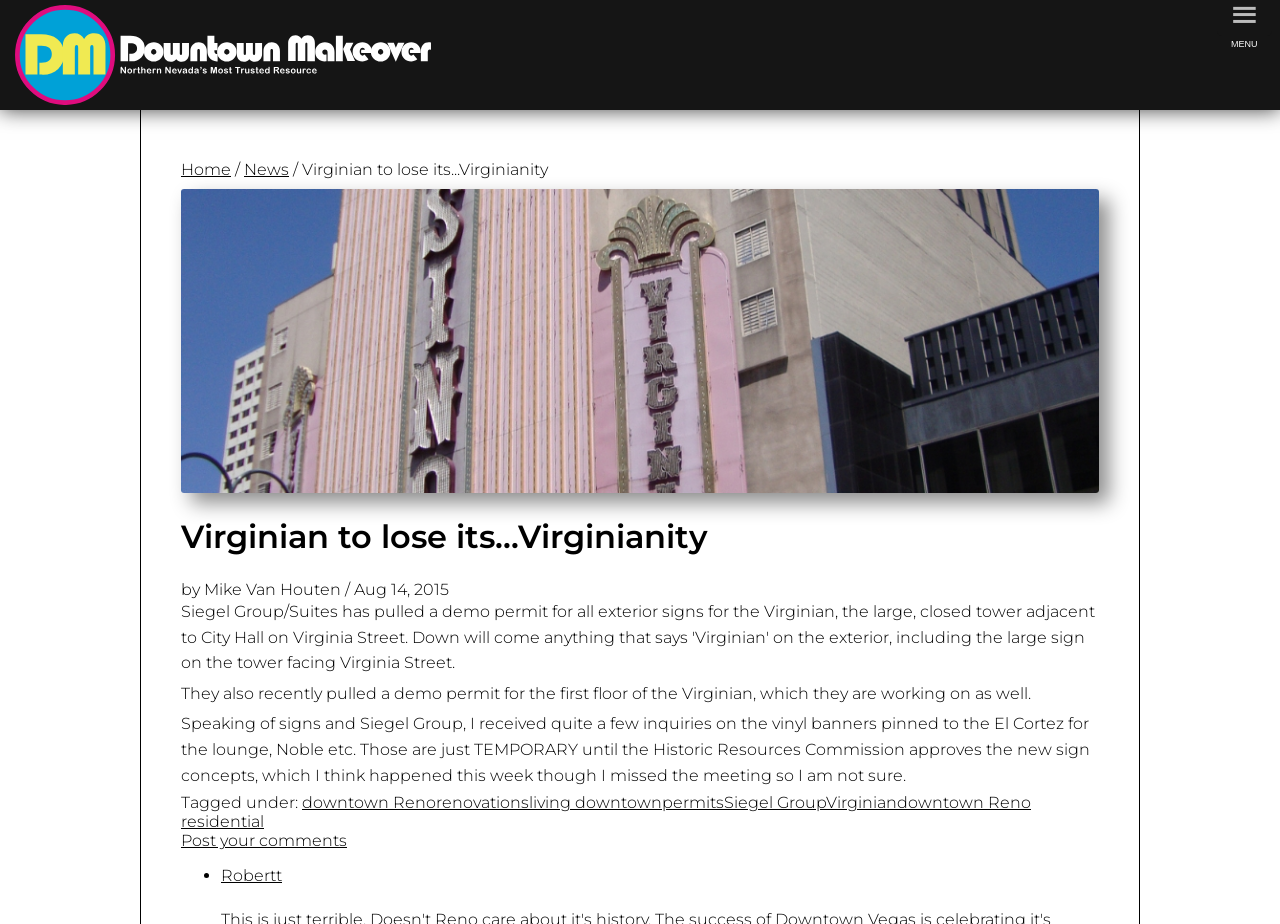Using the description "downtown Reno residential", locate and provide the bounding box of the UI element.

[0.141, 0.858, 0.805, 0.9]